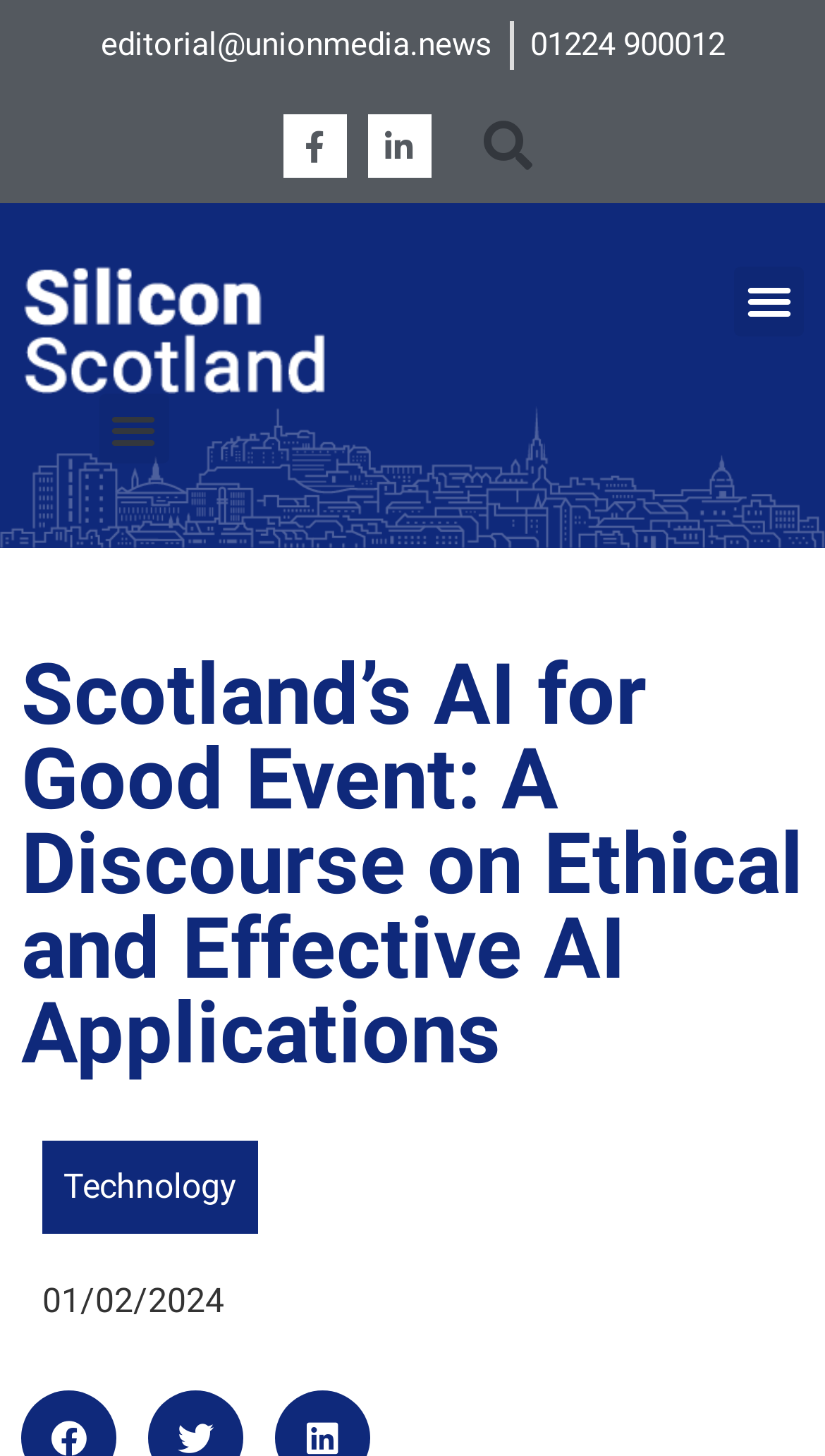Locate the bounding box coordinates of the element's region that should be clicked to carry out the following instruction: "toggle menu". The coordinates need to be four float numbers between 0 and 1, i.e., [left, top, right, bottom].

[0.89, 0.182, 0.974, 0.23]